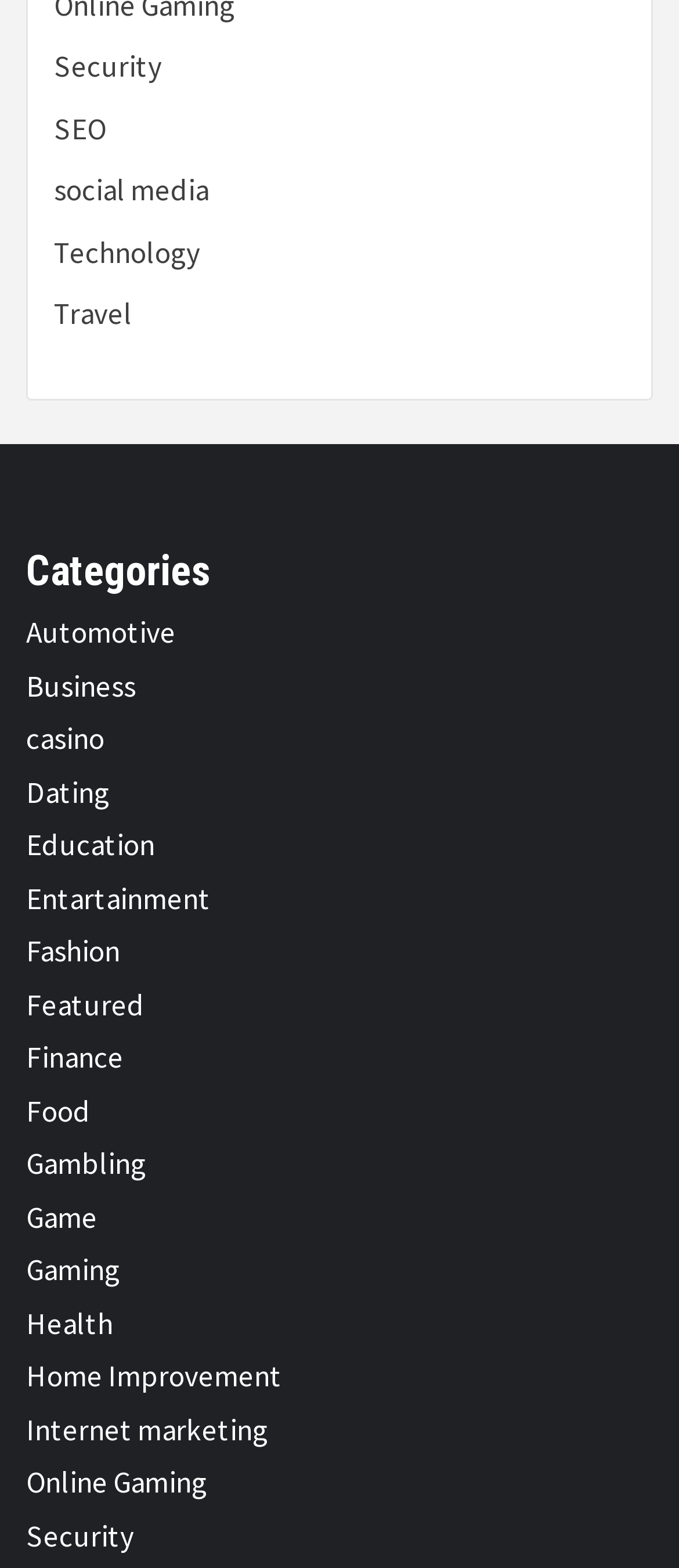What is the first category listed?
Based on the screenshot, respond with a single word or phrase.

Automotive